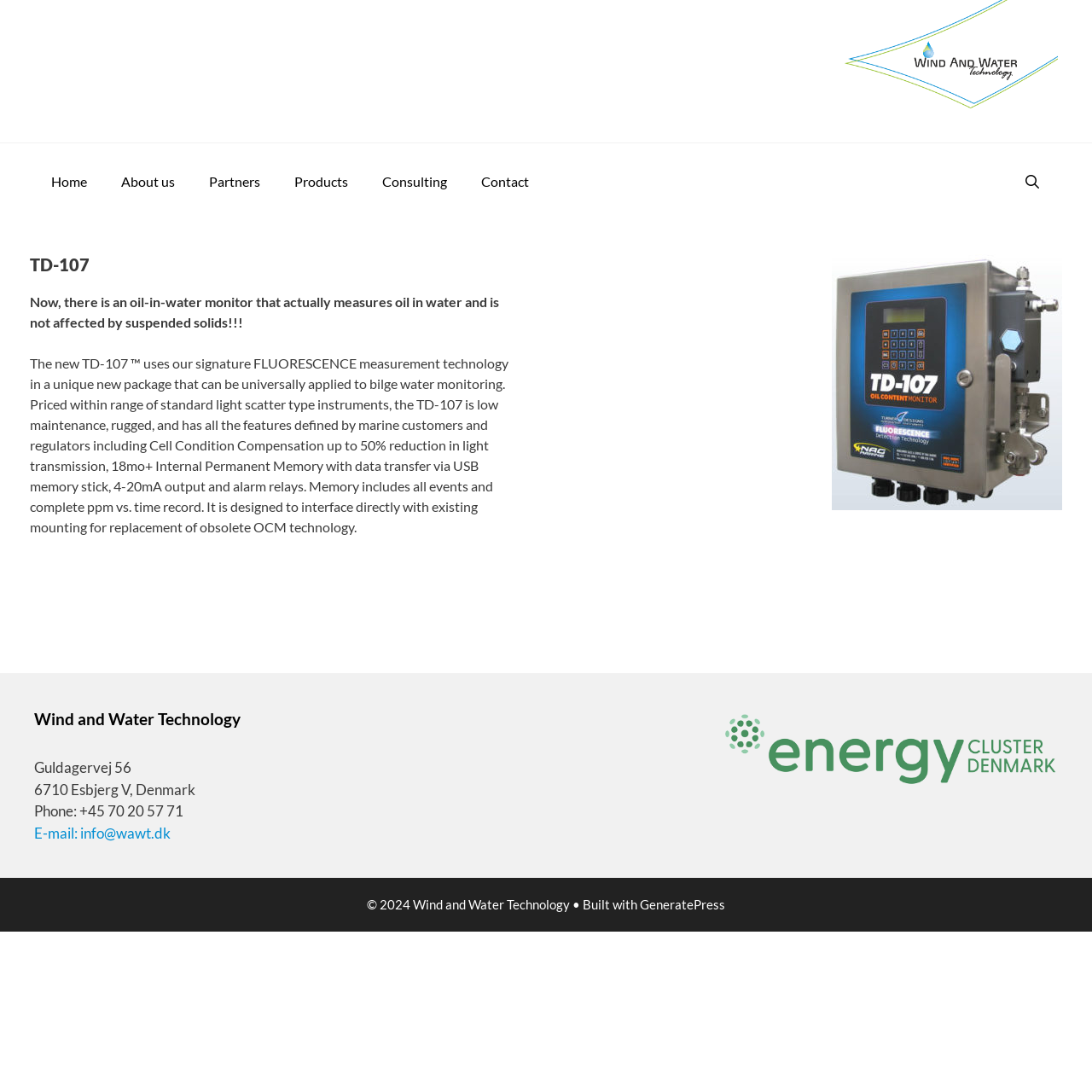Determine the bounding box coordinates for the area you should click to complete the following instruction: "Click on Home".

[0.031, 0.143, 0.095, 0.19]